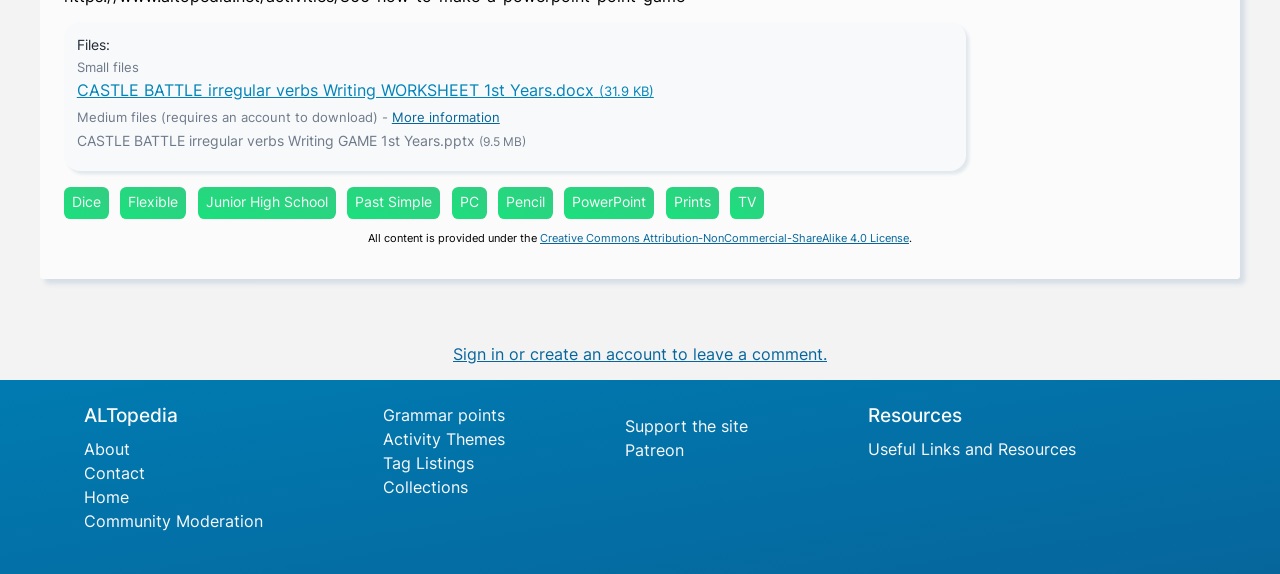Kindly determine the bounding box coordinates of the area that needs to be clicked to fulfill this instruction: "Click on the Dice link".

[0.05, 0.325, 0.085, 0.381]